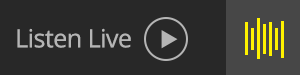Describe the image with as much detail as possible.

The image displays a sleek and modern "Listen Live" button, designed to enhance user interaction with the website. The button, prominently featured, invites users to connect with live audio content, likely from a radio station or streaming service. Accompanying the text is a play icon, which visually reinforces the functionality of the button, indicating that clicking it will initiate playback of a live broadcast. This user-friendly element is set against a dark background, with the play icon highlighted in a contrasting shade, ensuring it stands out to visitors. This design choice not only attracts attention but also ensures easy accessibility for users looking to enjoy live programming.